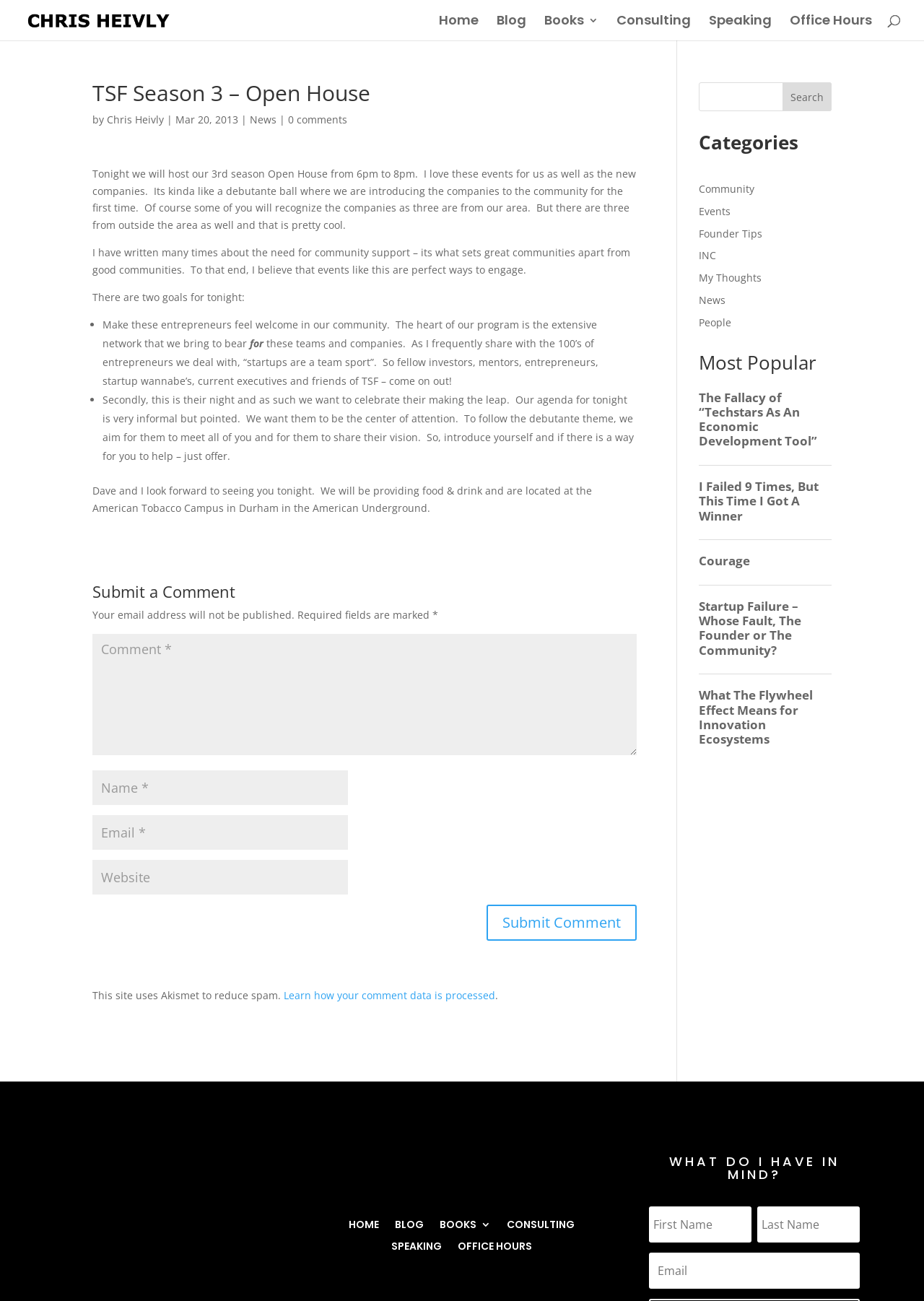What is the theme of the event?
Using the image as a reference, answer the question with a short word or phrase.

Debutante ball